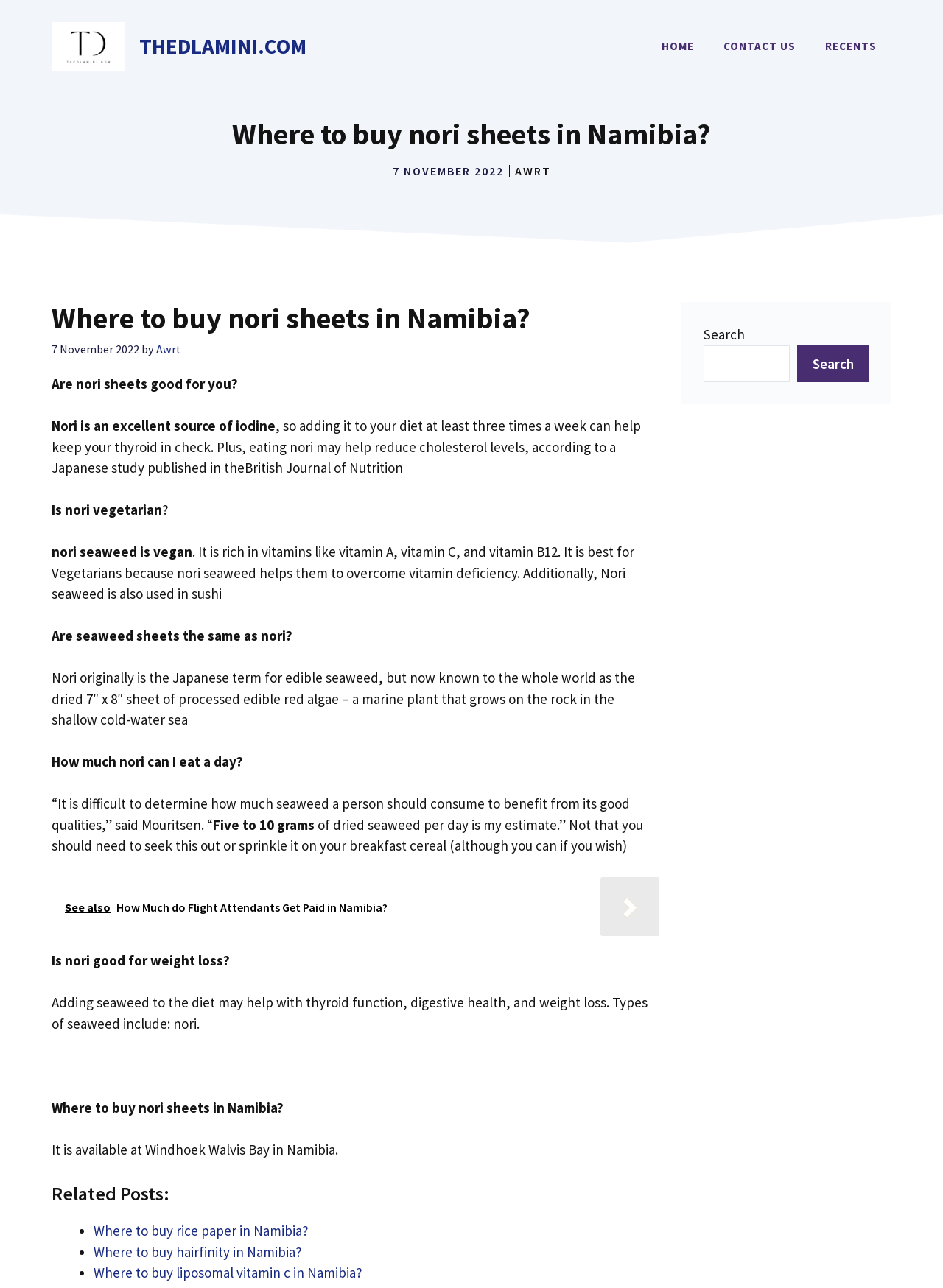Find and indicate the bounding box coordinates of the region you should select to follow the given instruction: "Click the 'HOME' link".

[0.686, 0.019, 0.752, 0.053]